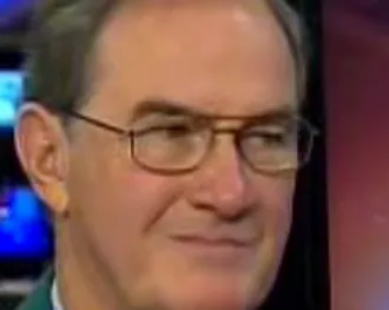Explain the content of the image in detail.

The image features James C. Burns, who has had a distinguished career in music education and performance. Known for his extensive contributions to the band community, he attended Edmonds High School in Sumter, SC and later earned his music education degree from East Carolina University. Burns served as band director at various schools, including Cary High School, where his bands achieved notable performances at prestigious events such as the Macy's Thanksgiving Parade and the Rose Bowl. An active trumpet performer, he remains involved in jazz bands and has played alongside various celebrities in the Raleigh/Durham area. The image captures a close-up of him, reflecting his dedication and passion for music.